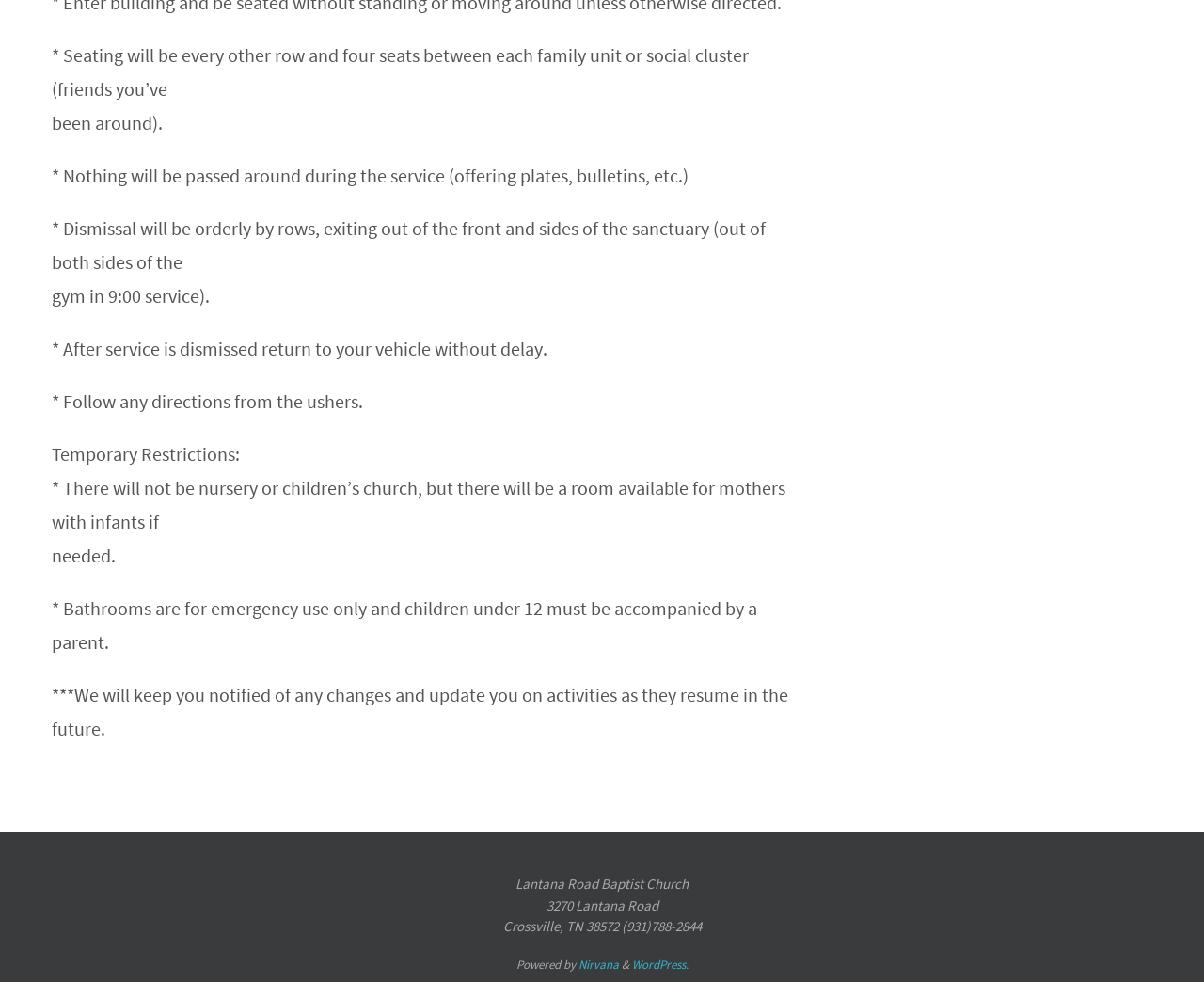Refer to the screenshot and answer the following question in detail:
What is the name of the church?

I found the name of the church by looking at the StaticText element with the content 'Lantana Road Baptist Church' located at the bottom of the page.